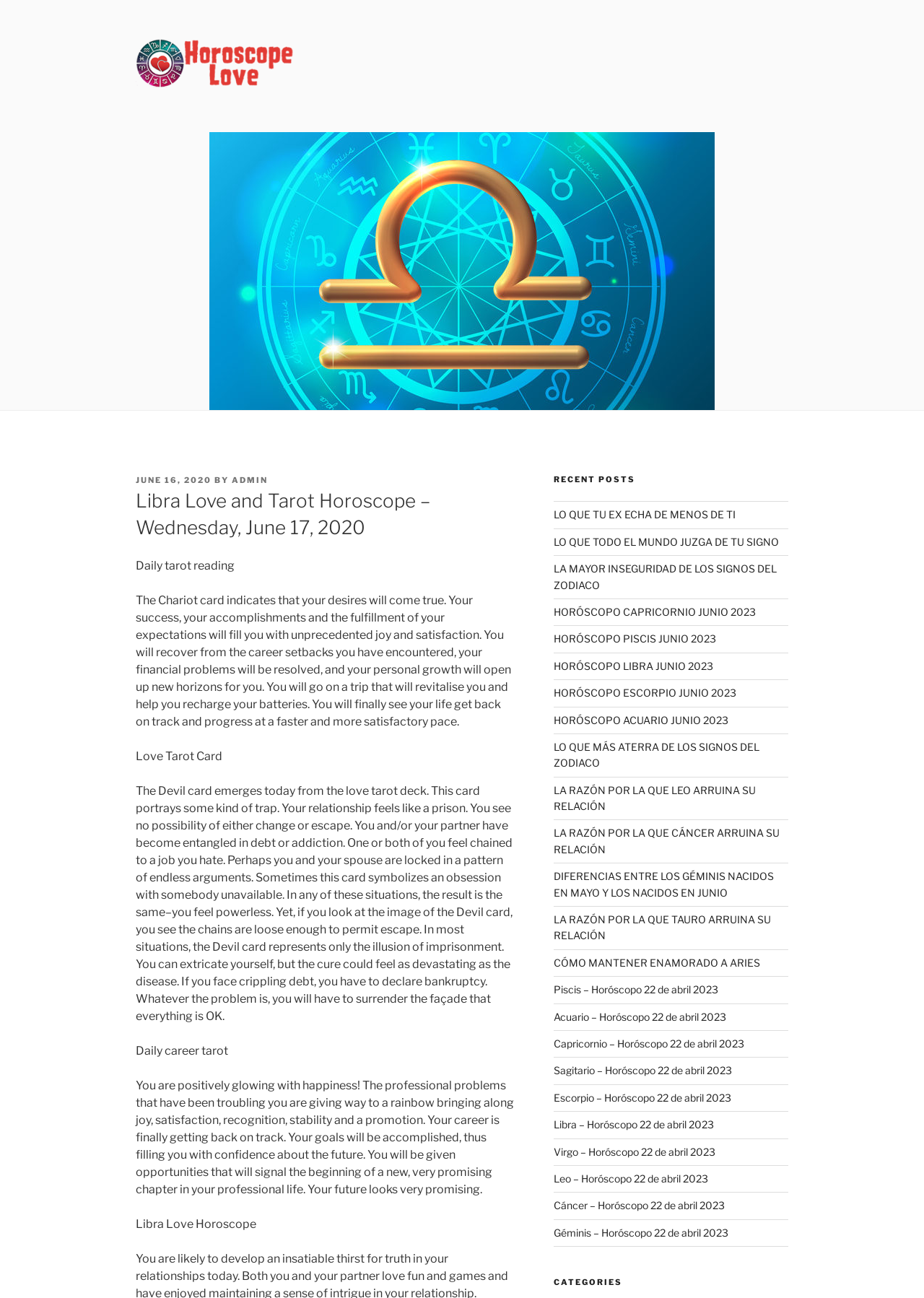Describe all the visual and textual components of the webpage comprehensively.

This webpage is a horoscope website, specifically focused on Libra love and tarot horoscope for Wednesday, June 17, 2020. At the top, there is a navigation link "Love Horoscope" with an accompanying image. Below it, there is a header section with the title "Libra Love and Tarot Horoscope – Wednesday, June 17, 2020" and a subheading "POSTED ON JUNE 16, 2020 BY ADMIN".

The main content of the webpage is divided into three sections: daily tarot reading, love tarot card, and daily career tarot. The daily tarot reading section discusses the fulfillment of desires, success, and personal growth. The love tarot card section talks about feeling trapped in a relationship and the need to break free. The daily career tarot section is about overcoming professional problems and achieving recognition and stability.

On the right side of the webpage, there is a section titled "RECENT POSTS" with multiple links to other horoscope-related articles. These links are arranged in a vertical list, with each link having a brief title describing the content of the article. The categories section is located at the bottom of the webpage.

Overall, the webpage provides a detailed horoscope reading for Libra, covering various aspects of life, including love, career, and personal growth.